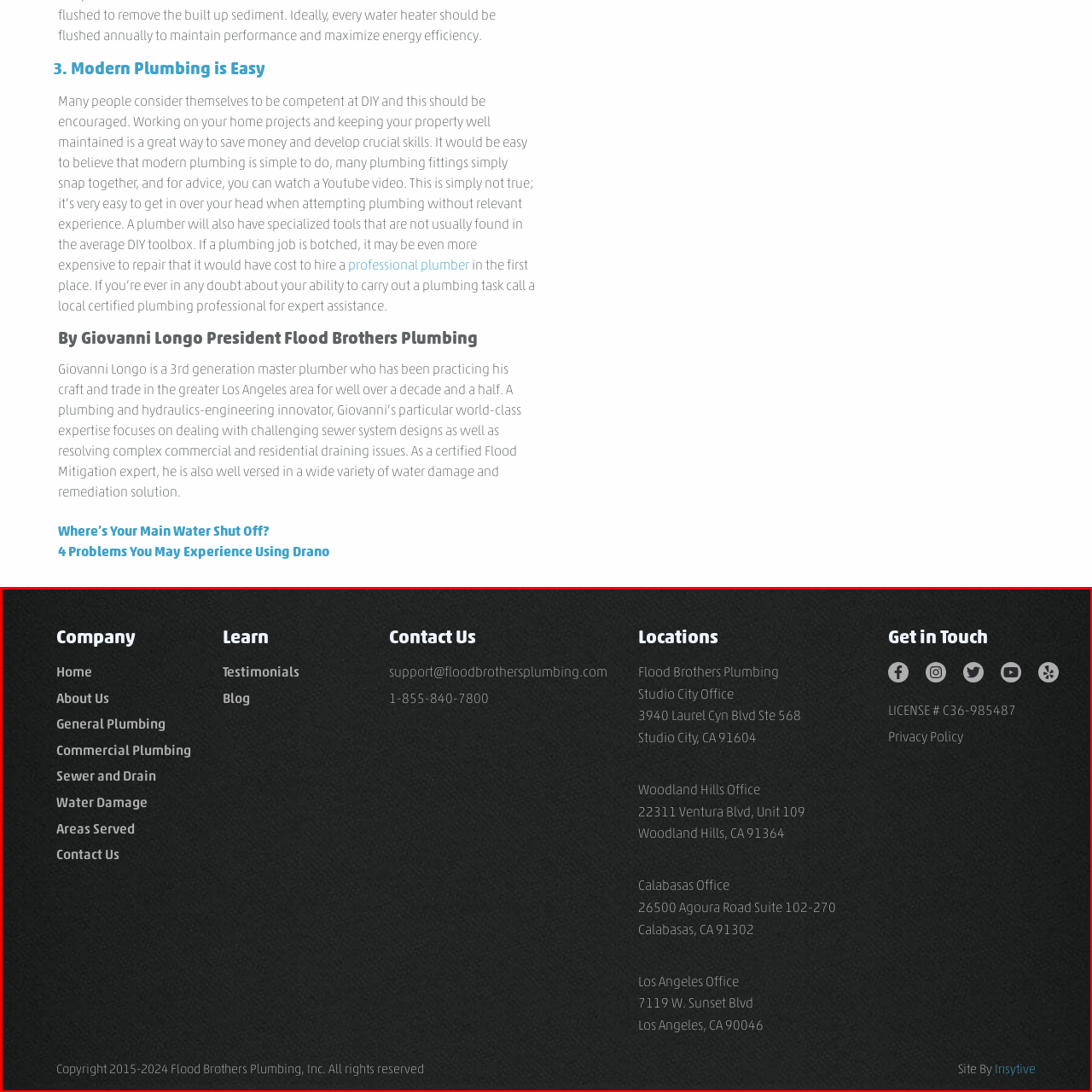Explain thoroughly what is happening in the image that is surrounded by the red box.

This image displays the footer section of the Flood Brothers Plumbing website, providing essential company information and contact details. The layout is organized into distinct columns that categorize key areas. 

On the left, under the "Company" heading, links to various services such as General Plumbing, Commercial Plumbing, and Water Damage can be found, guiding visitors to learn more about the offerings. The "Learn" section includes links to Testimonials and the Blog, encouraging engagement with customer experiences and informative content.

The "Contact Us" column features direct contact information, including an email address and a phone number for customer inquiries. 

Beneath this, several locations of Flood Brothers Plumbing offices are listed, complete with addresses for Studio City, Woodland Hills, Calabasas, and Los Angeles, making it easy for clients to find the nearest service center.

Lastly, the footer highlights the company’s license number and a link to the Privacy Policy, as well as copyright information, ensuring that visitors are aware of customer rights and data protection.

Overall, this section serves as a comprehensive guide for current and potential clients seeking plumbing services and contact details.